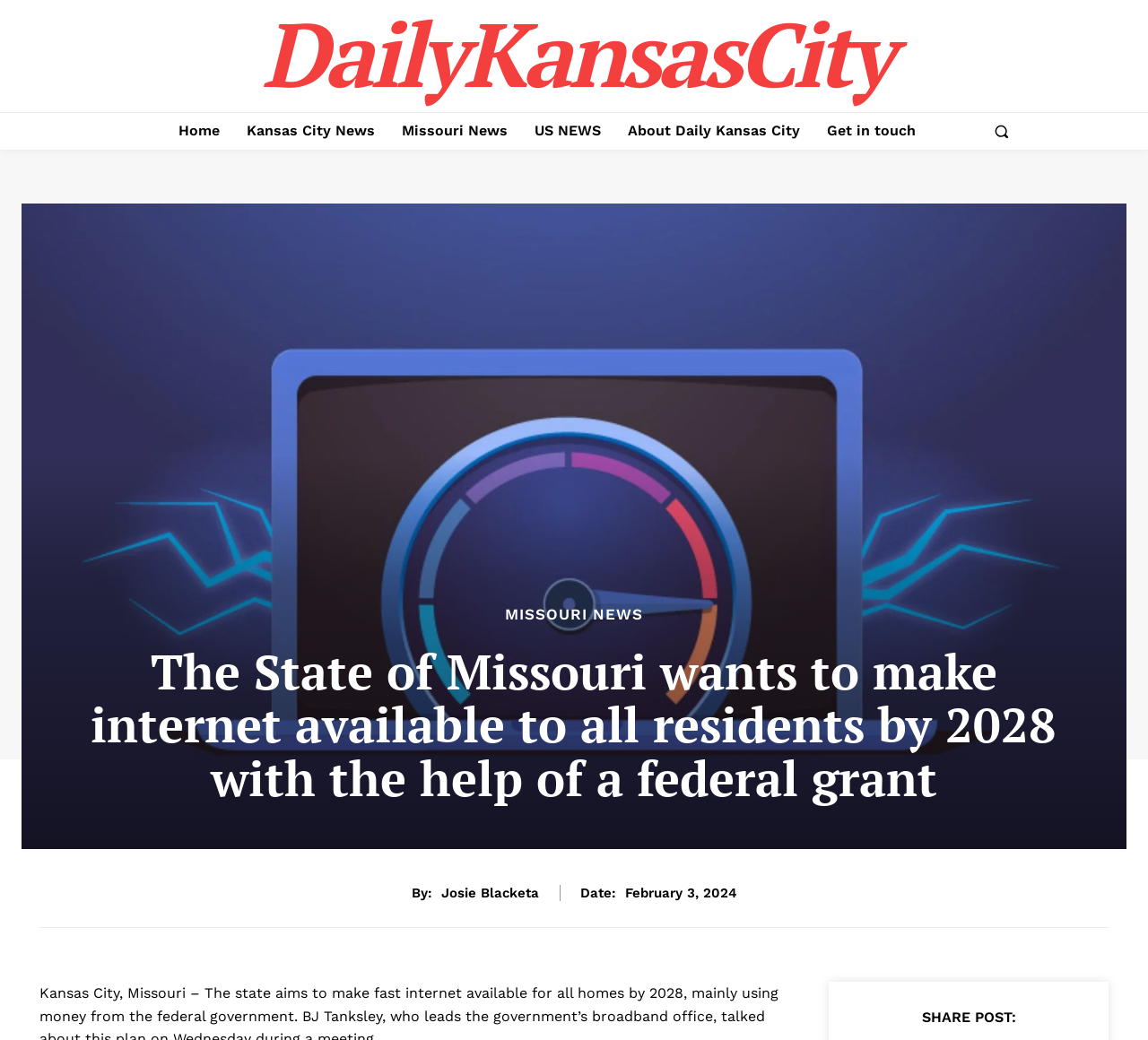Please determine the bounding box coordinates of the element's region to click for the following instruction: "search".

[0.859, 0.111, 0.885, 0.141]